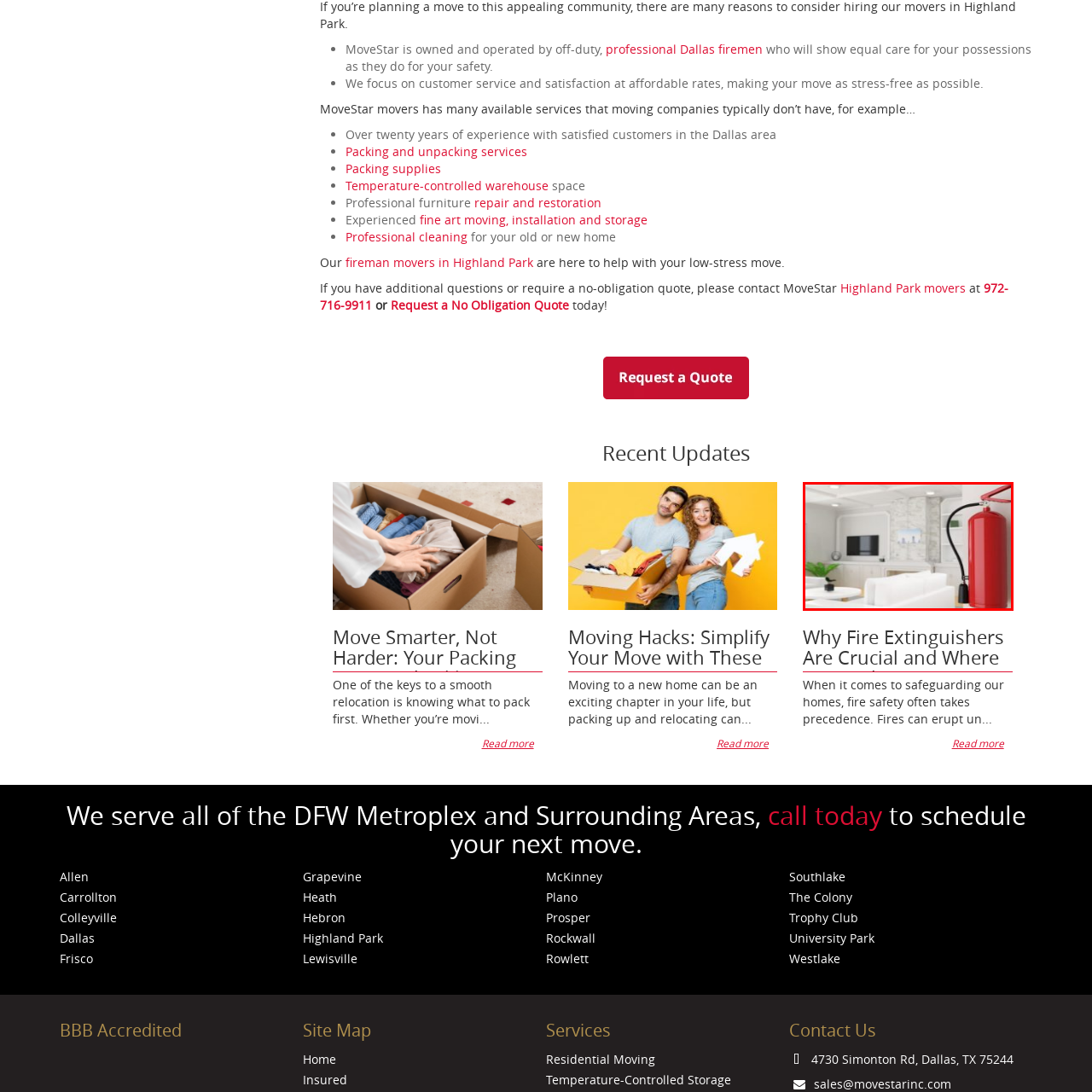Refer to the image within the red outline and provide a one-word or phrase answer to the question:
What type of furniture is in the background?

Sofa and TV unit